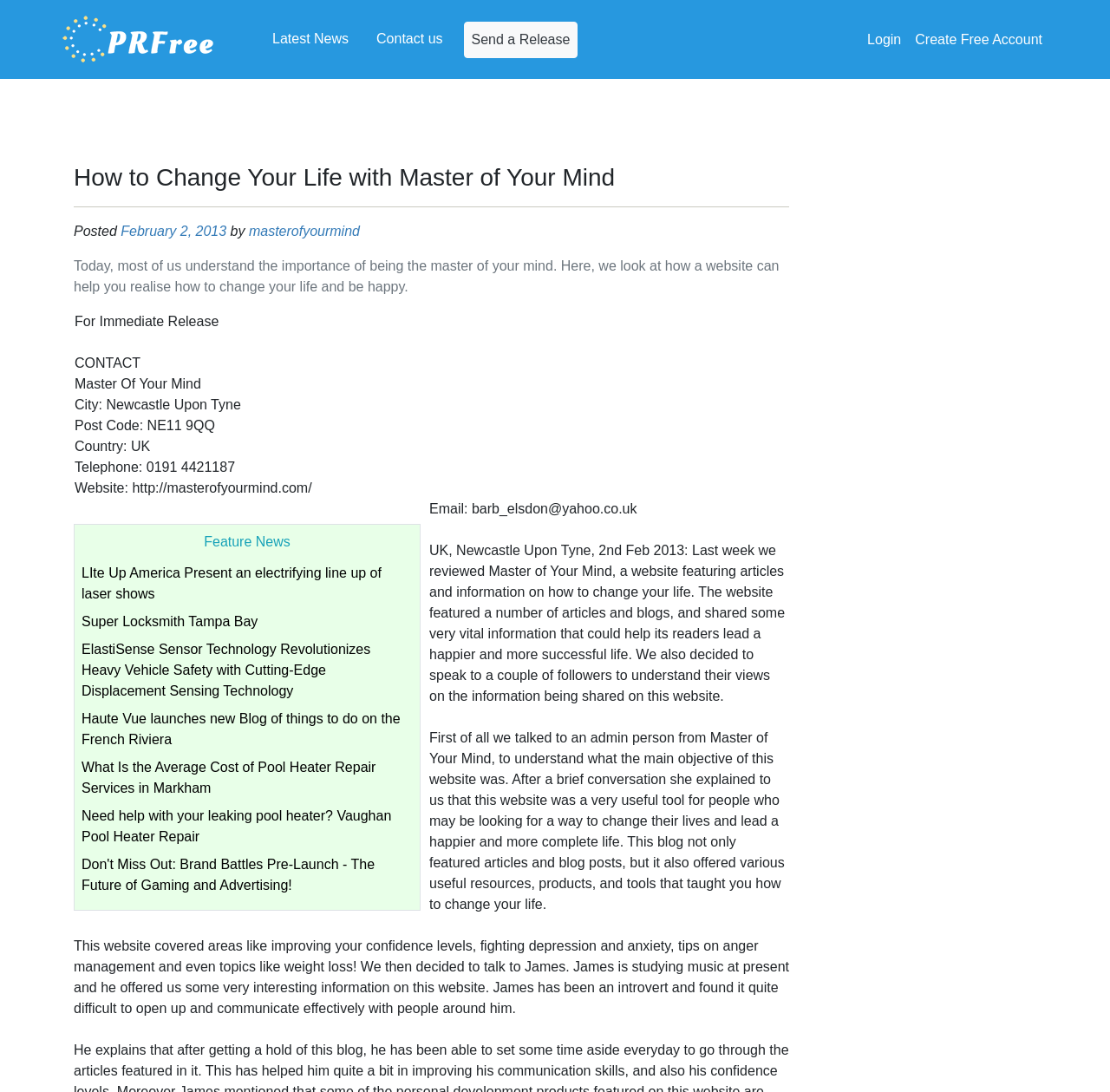Find the bounding box coordinates of the element to click in order to complete the given instruction: "Click on 'Create Free Account' button."

[0.818, 0.02, 0.945, 0.052]